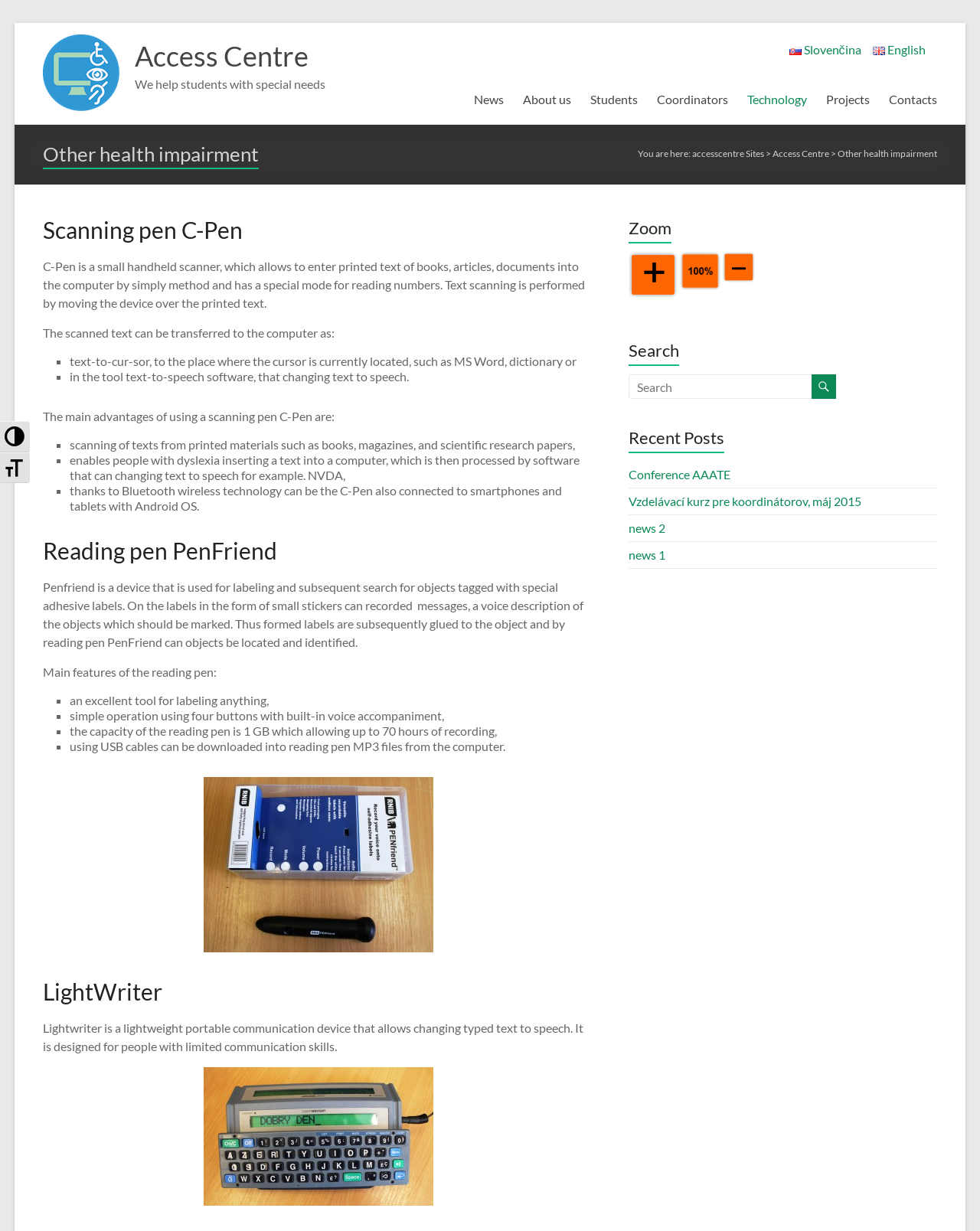Given the element description: "Access Centre", predict the bounding box coordinates of this UI element. The coordinates must be four float numbers between 0 and 1, given as [left, top, right, bottom].

[0.788, 0.12, 0.846, 0.129]